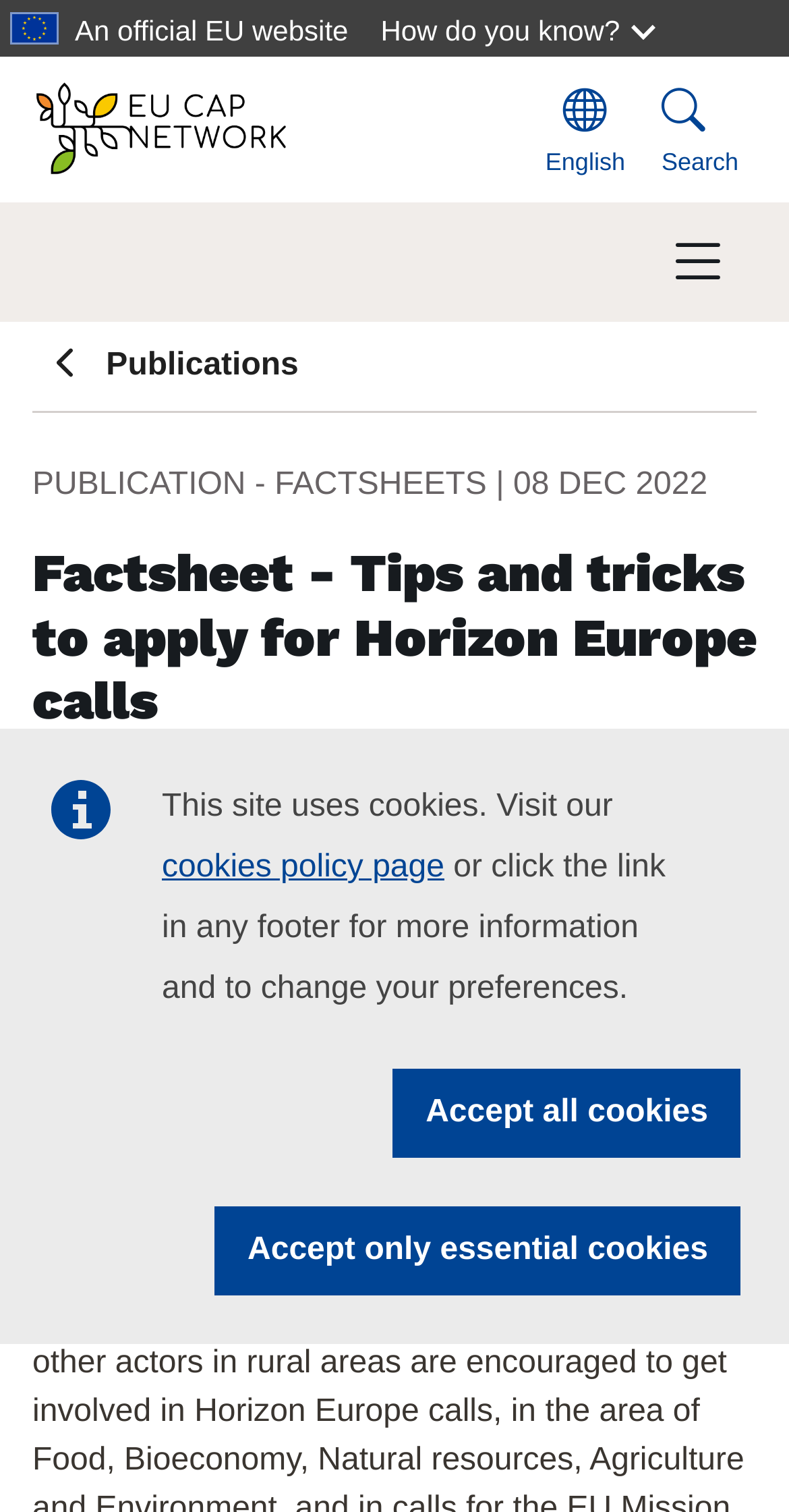Please locate the bounding box coordinates of the element that needs to be clicked to achieve the following instruction: "Toggle navigation". The coordinates should be four float numbers between 0 and 1, i.e., [left, top, right, bottom].

[0.81, 0.145, 0.959, 0.203]